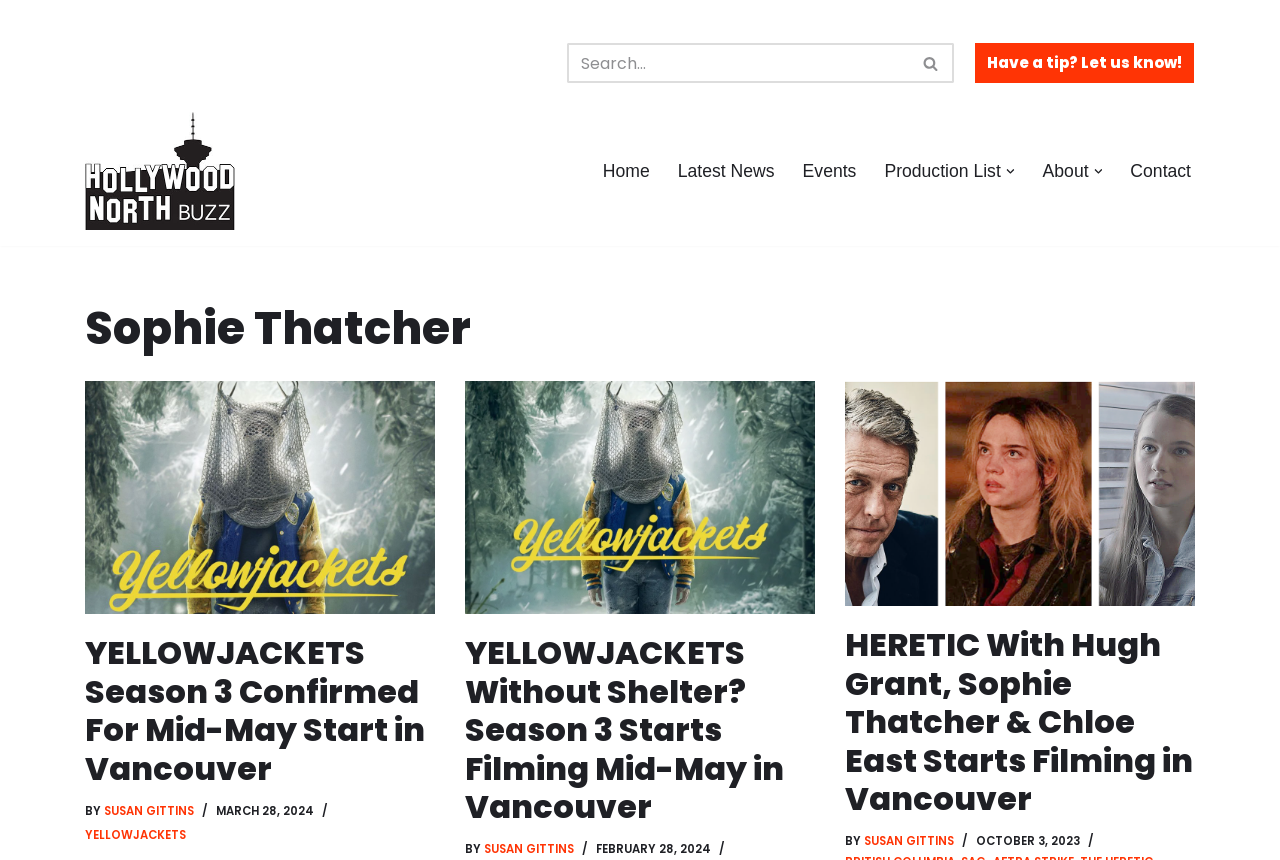Consider the image and give a detailed and elaborate answer to the question: 
What is the date of the latest news article?

The latest news article is 'YELLOWJACKETS Season 3 Confirmed For Mid-May Start in Vancouver', which has a date of MARCH 28, 2024, indicating when the article was published.